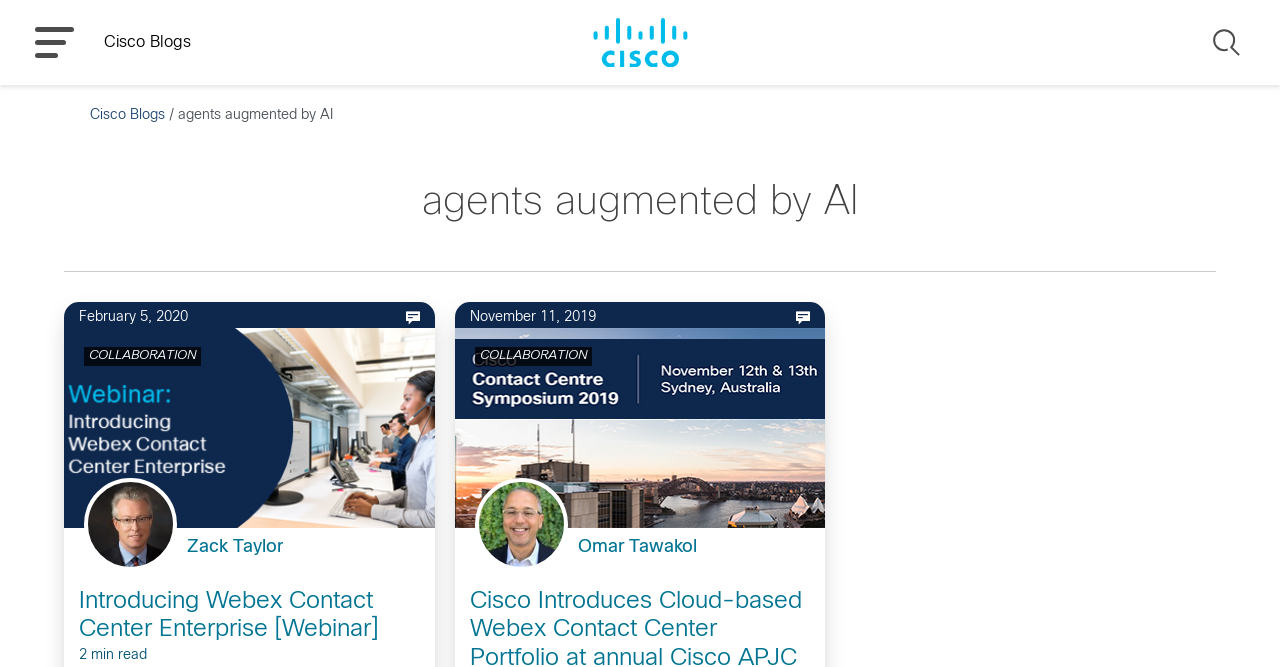Please determine the bounding box coordinates for the element that should be clicked to follow these instructions: "Search for something".

[0.945, 0.037, 0.973, 0.091]